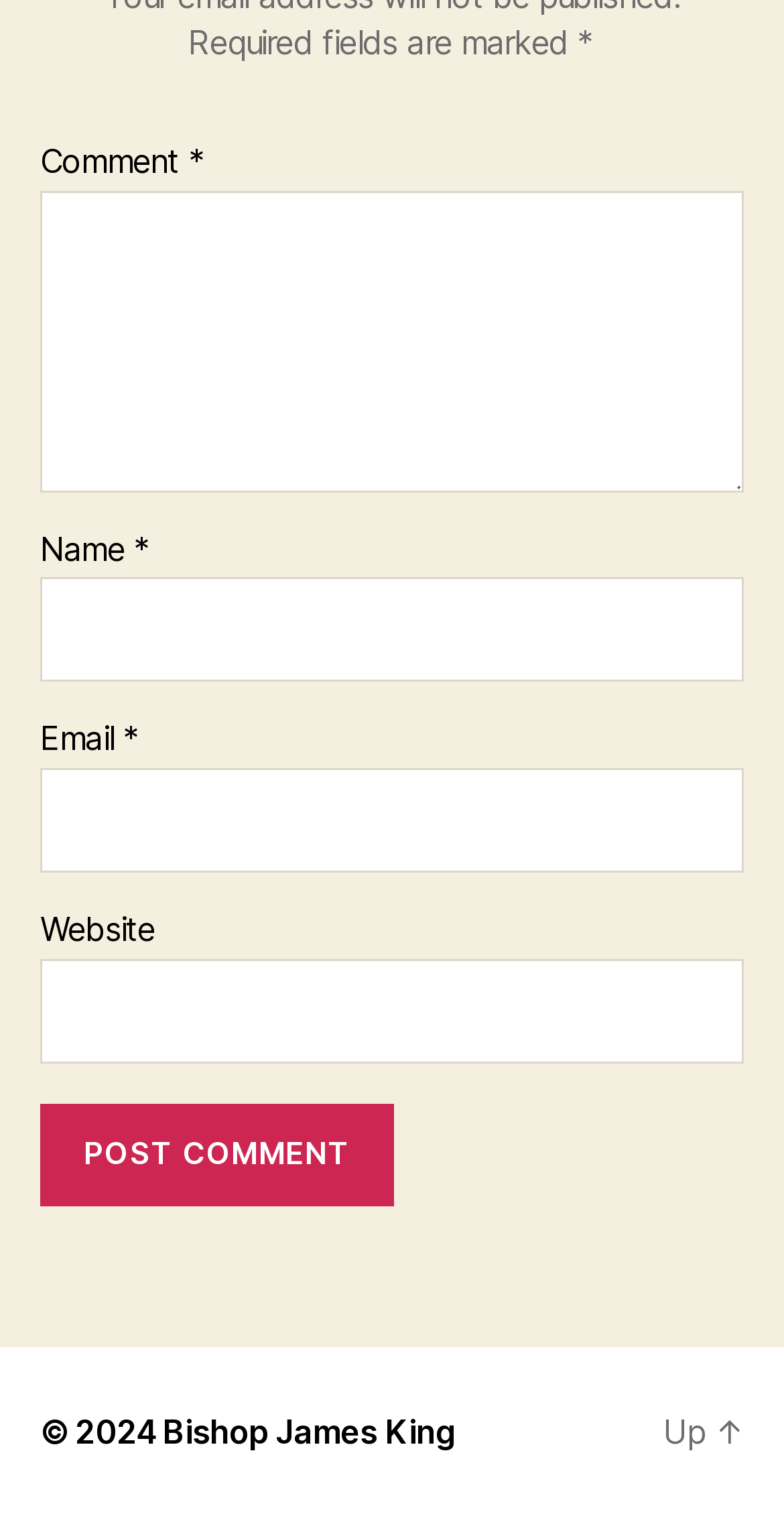What is the function of the button?
Use the information from the screenshot to give a comprehensive response to the question.

The button has a label 'Post Comment' and is located below the textboxes. Its position and label suggest that its function is to submit the comment information inputted in the textboxes.